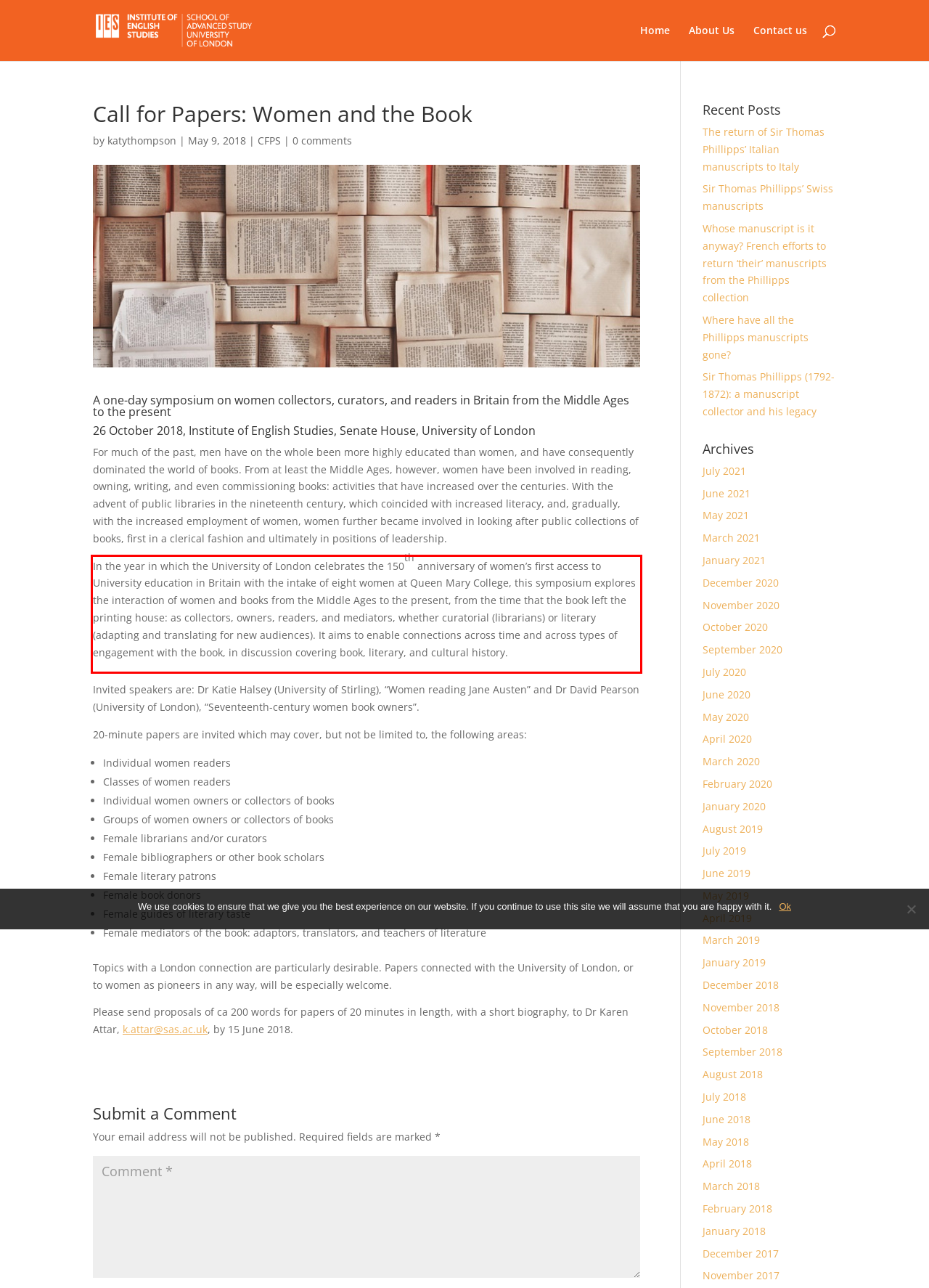You have a screenshot with a red rectangle around a UI element. Recognize and extract the text within this red bounding box using OCR.

In the year in which the University of London celebrates the 150th anniversary of women’s first access to University education in Britain with the intake of eight women at Queen Mary College, this symposium explores the interaction of women and books from the Middle Ages to the present, from the time that the book left the printing house: as collectors, owners, readers, and mediators, whether curatorial (librarians) or literary (adapting and translating for new audiences). It aims to enable connections across time and across types of engagement with the book, in discussion covering book, literary, and cultural history.